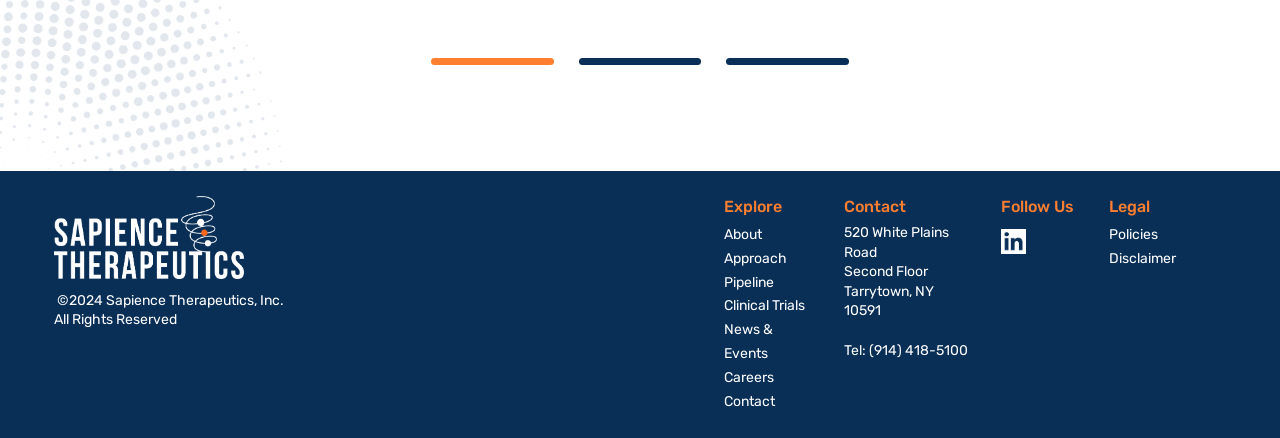Identify the bounding box coordinates for the element you need to click to achieve the following task: "Follow Sapience on LinkedIn". Provide the bounding box coordinates as four float numbers between 0 and 1, in the form [left, top, right, bottom].

[0.782, 0.523, 0.802, 0.562]